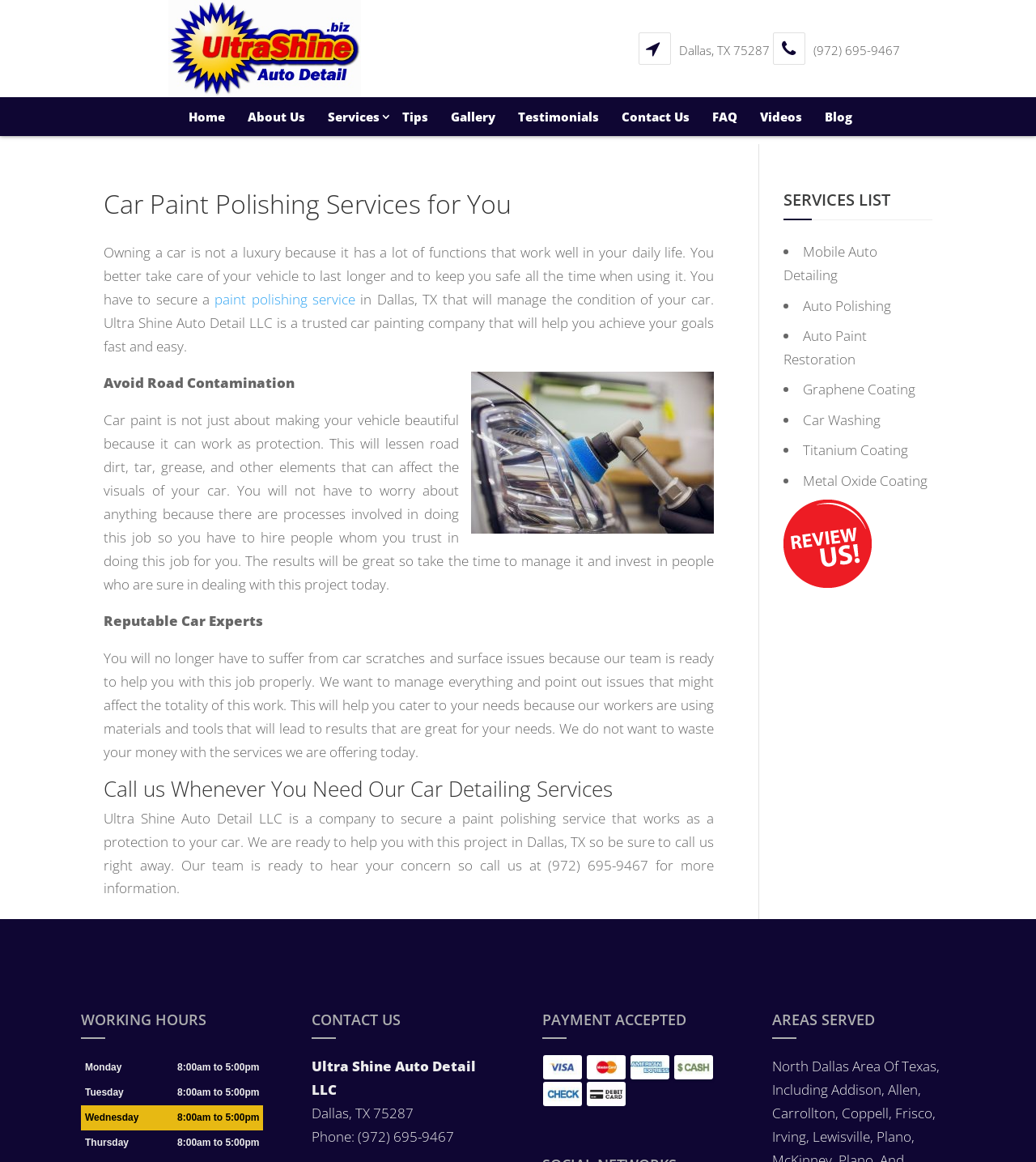Please find and report the primary heading text from the webpage.

Car Paint Polishing Services for You